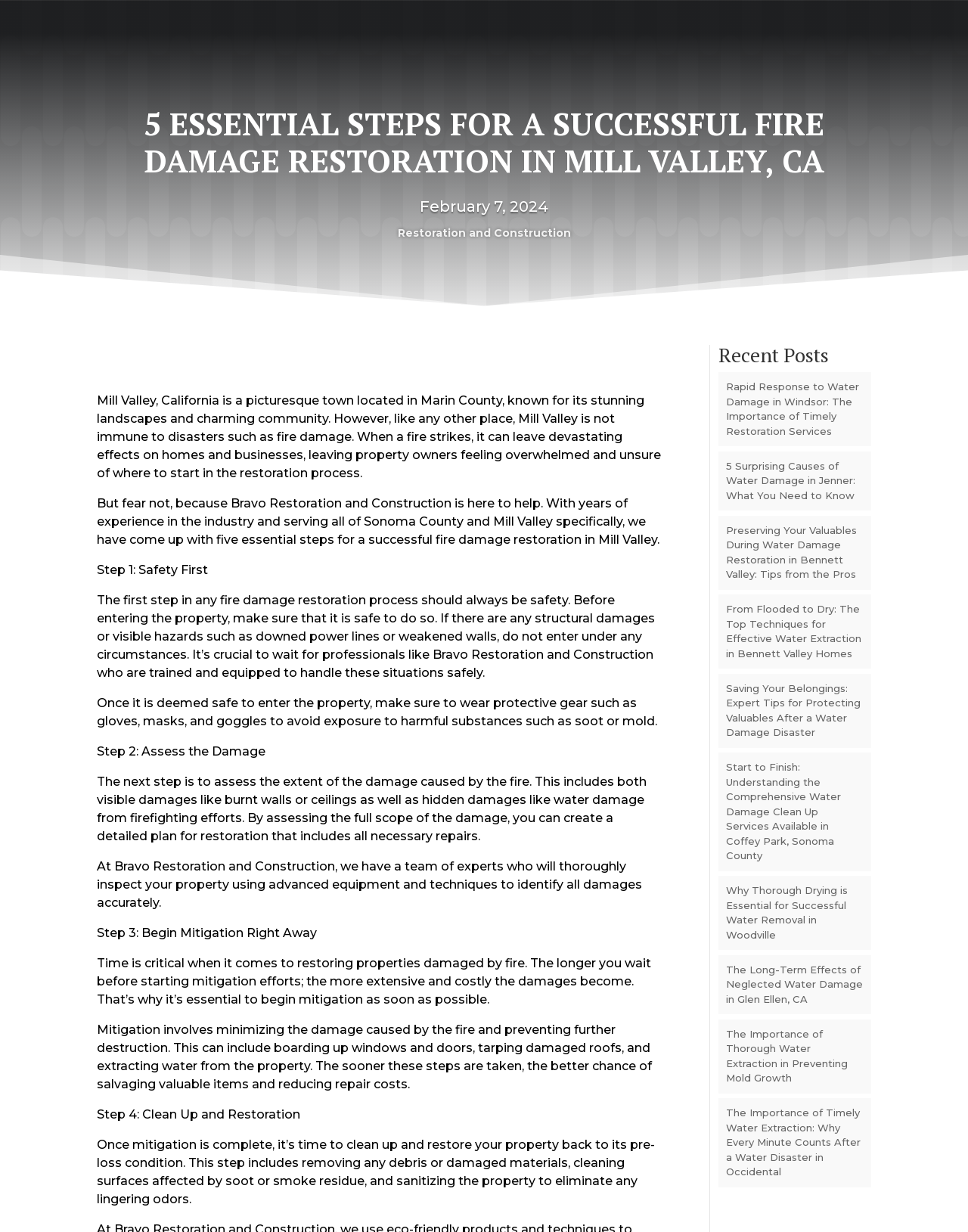What is the purpose of mitigation in fire damage restoration?
Using the image as a reference, answer the question in detail.

The purpose of mitigation in fire damage restoration is to minimize the damage caused by the fire and prevent further destruction, which includes boarding up windows and doors, tarping damaged roofs, and extracting water from the property.